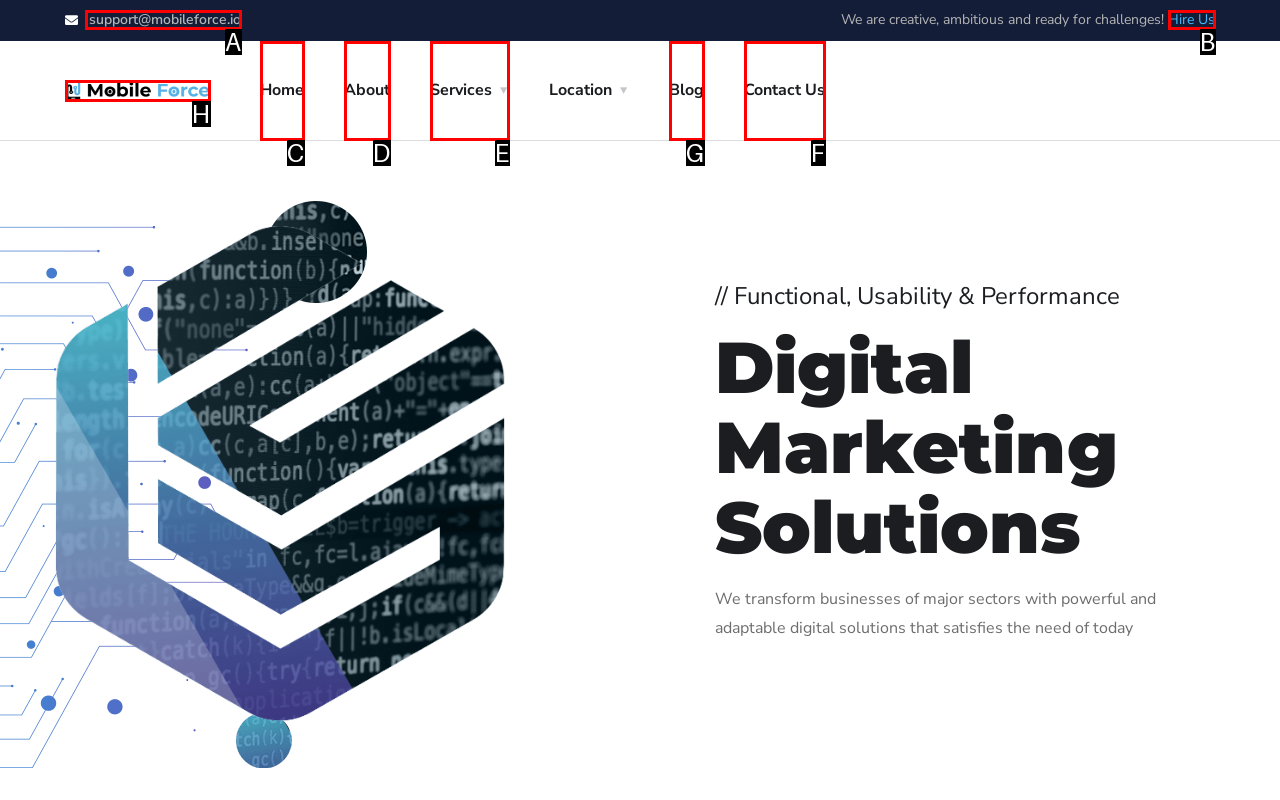What option should I click on to execute the task: Read the blog? Give the letter from the available choices.

G